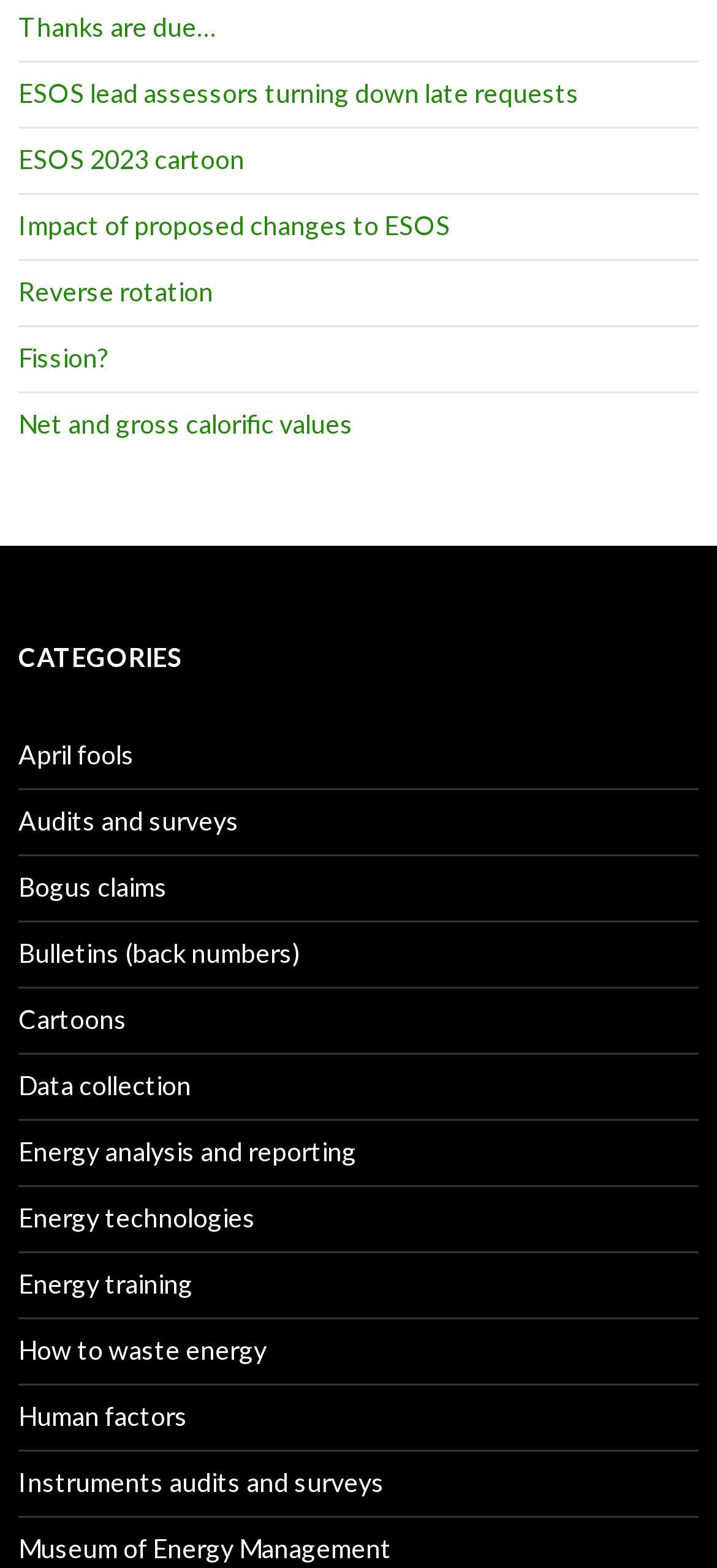Please provide a one-word or short phrase answer to the question:
What is the last link on the webpage?

Museum of Energy Management